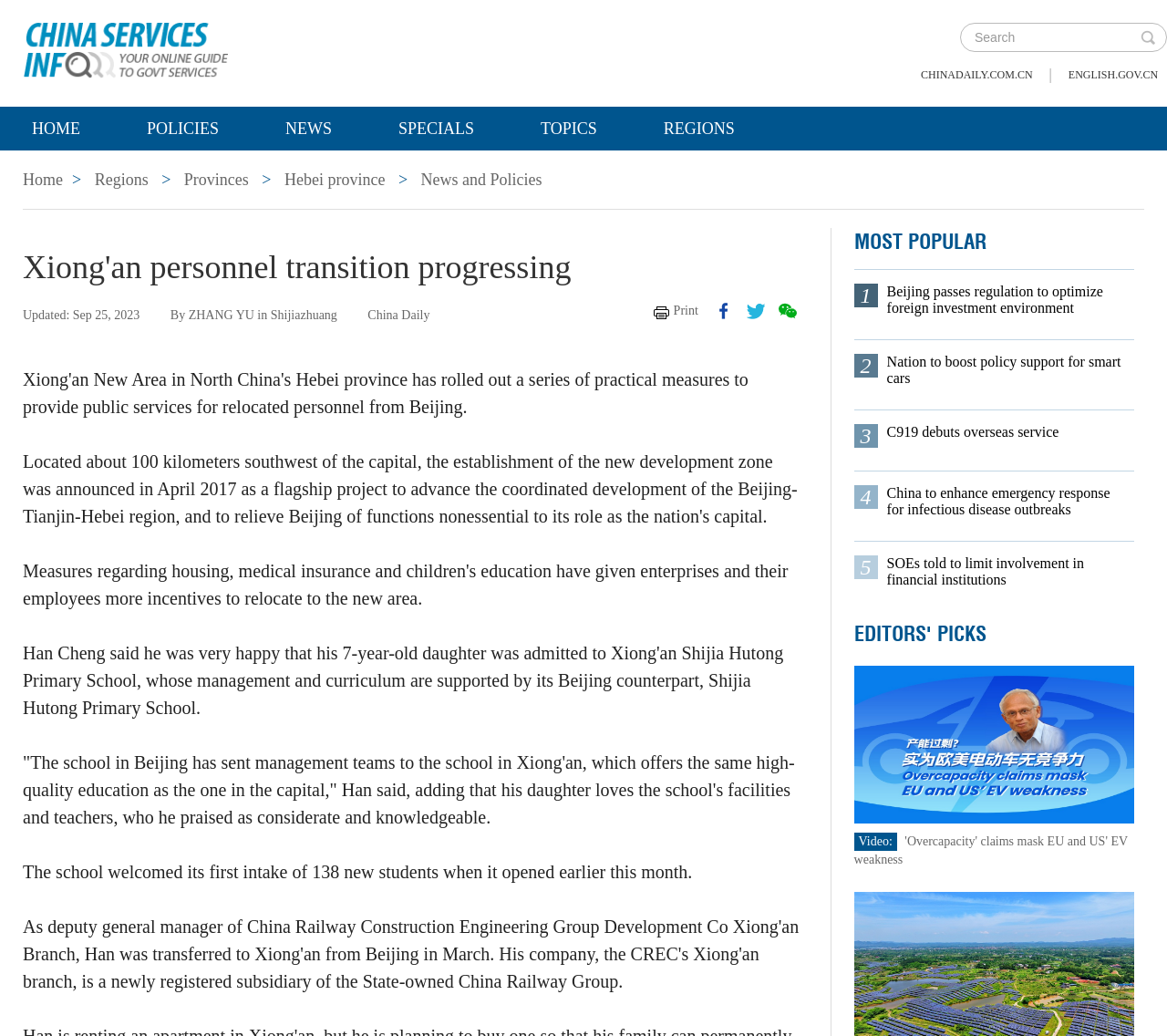Please respond to the question with a concise word or phrase:
What is the name of the website?

govt.chinadaily.com.cn